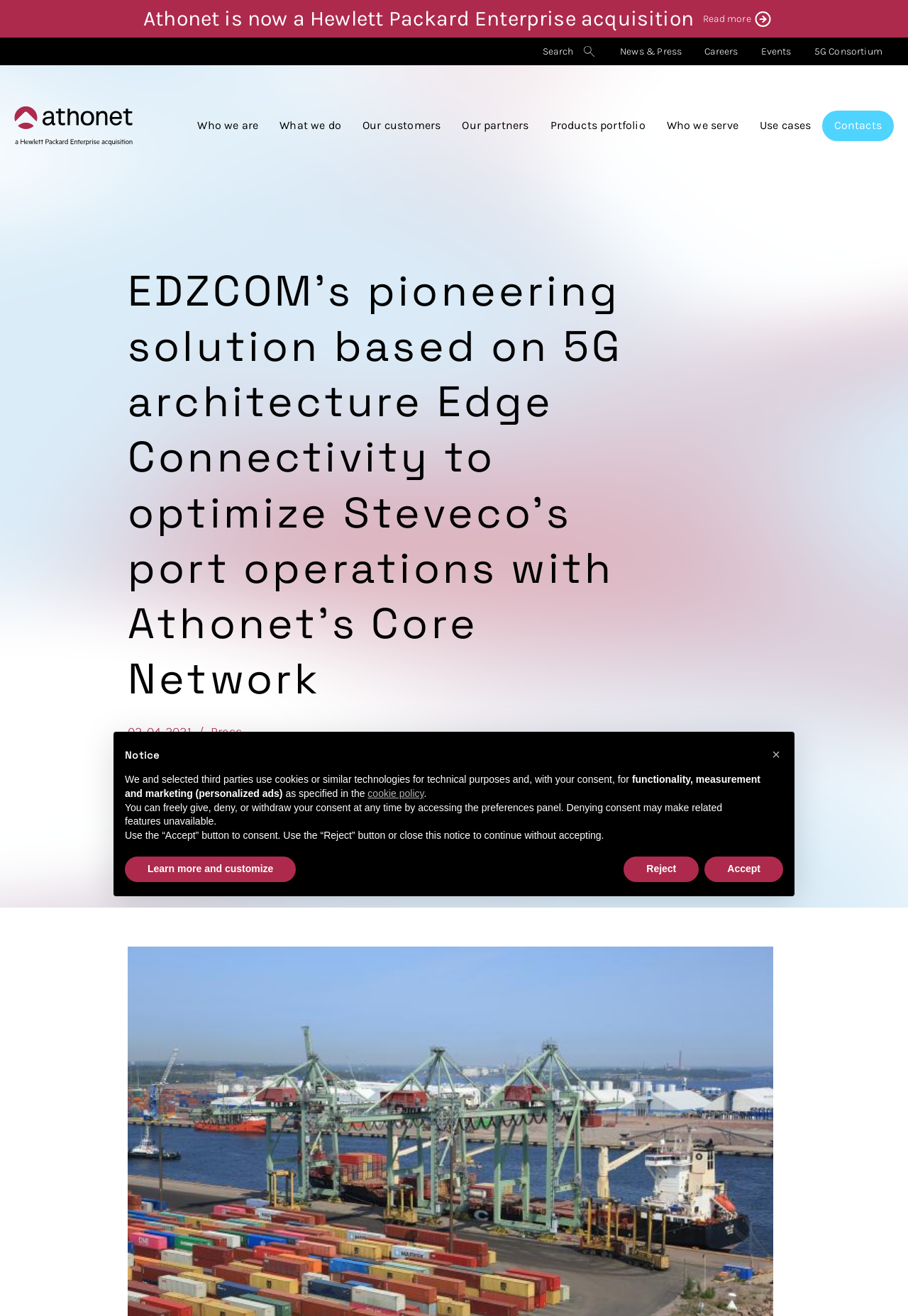What is the date of the press article?
Please provide a single word or phrase as your answer based on the image.

02-04-2021